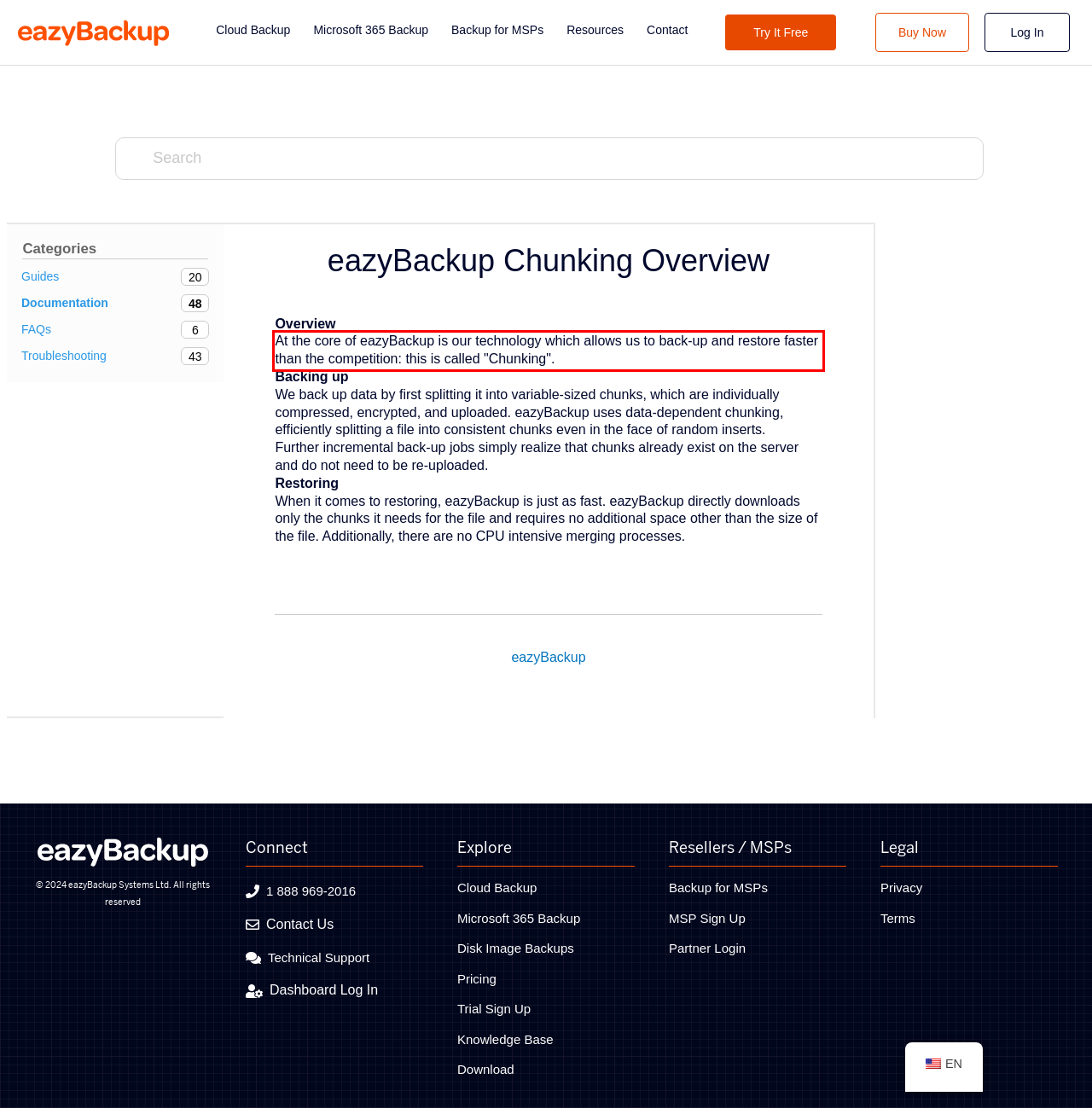Perform OCR on the text inside the red-bordered box in the provided screenshot and output the content.

At the core of eazyBackup is our technology which allows us to back-up and restore faster than the competition: this is called "Chunking".